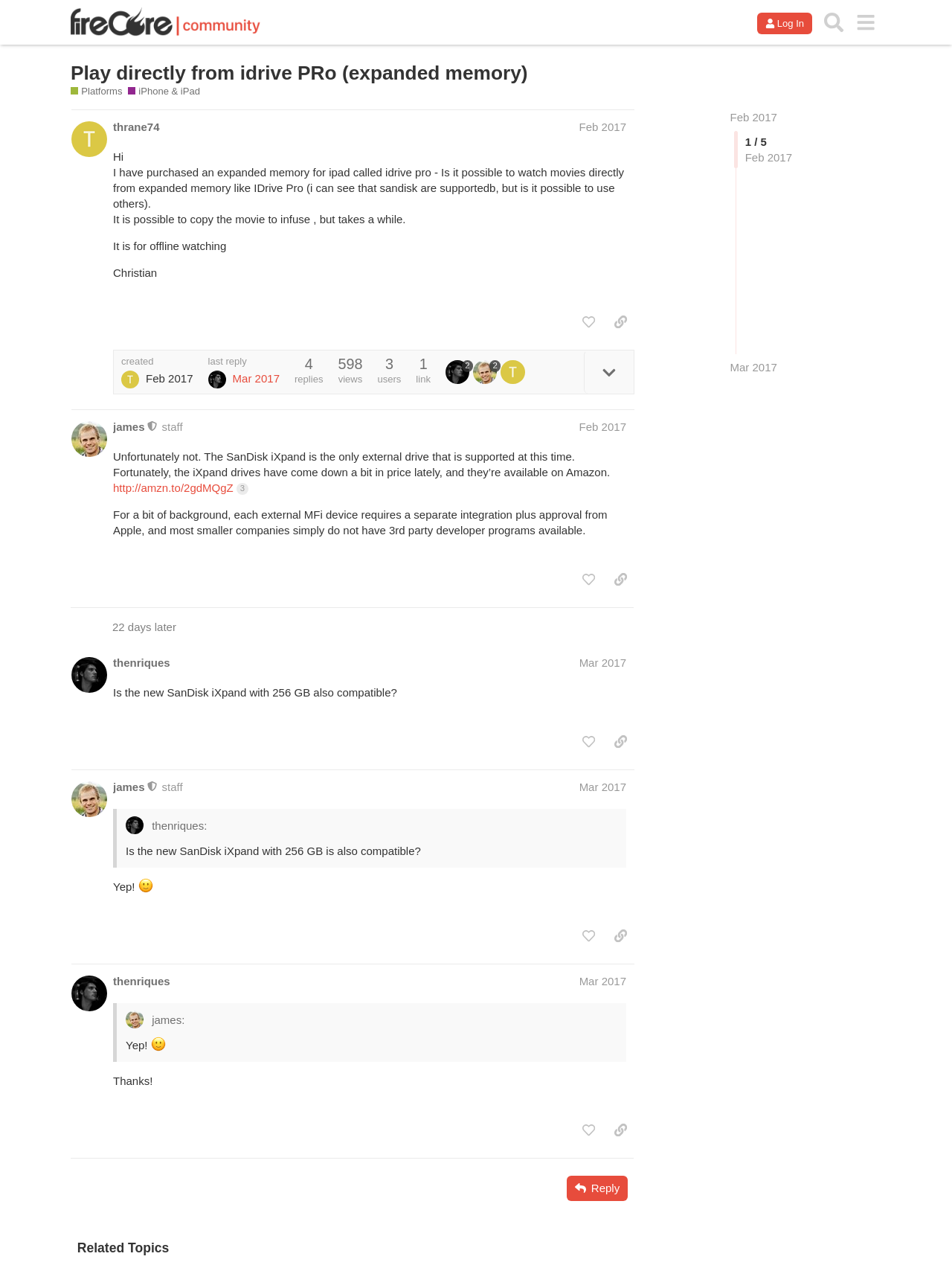Write an exhaustive caption that covers the webpage's main aspects.

This webpage appears to be a forum discussion page, specifically a thread about watching movies directly from an expanded memory device called iDrive Pro on an iPad. 

At the top of the page, there is a header section with a link to "Firecore" and a search button on the right side. Below the header, there is a heading that reads "Play directly from idrive PRo (expanded memory)" followed by links to "Platforms" and "iPhone & iPad". 

The main content of the page consists of four posts from different users, each with a heading that includes the user's name and the date of the post. The first post is from "thrane74" and asks if it's possible to watch movies directly from the iDrive Pro device. The post also mentions that it's possible to copy the movie to Infuse, but it takes a while, and it's for offline watching.

The second post is from "james", a moderator, who responds that unfortunately, it's not possible to use the iDrive Pro device, as only the SanDisk iXpand is currently supported. The post also provides a link to Amazon to purchase the iXpand device.

The third post is from "thenriques" and asks if the new SanDisk iXpand with 256 GB is also compatible. The fourth and final post is again from "james", the moderator, but the content of this post is not provided.

Each post has a set of buttons on the right side, including "like this post" and "copy a link to this post to clipboard". There are also indicators of the number of replies, views, and users, as well as links to navigate to the next page.